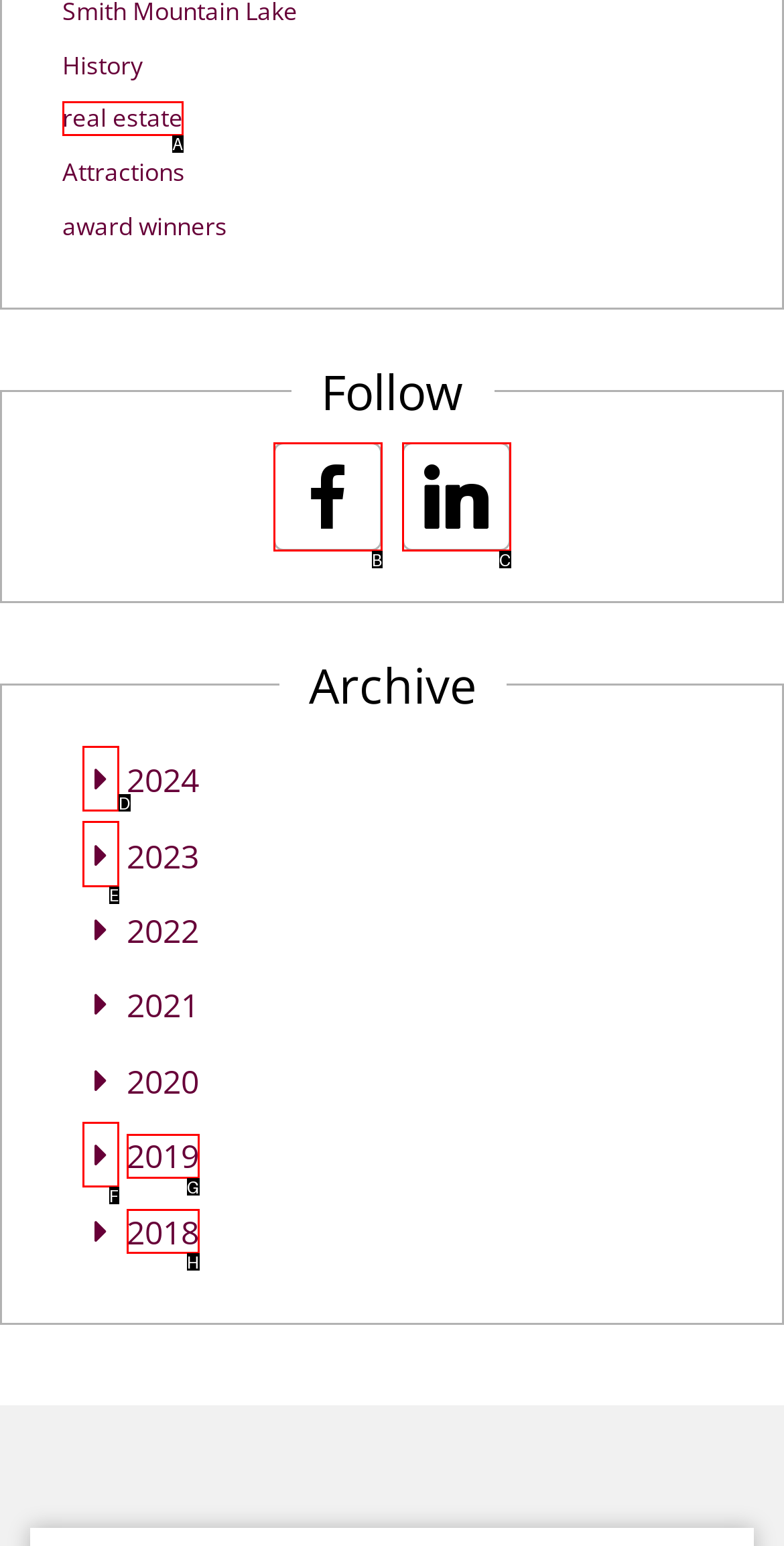What letter corresponds to the UI element described here: real estate
Reply with the letter from the options provided.

A